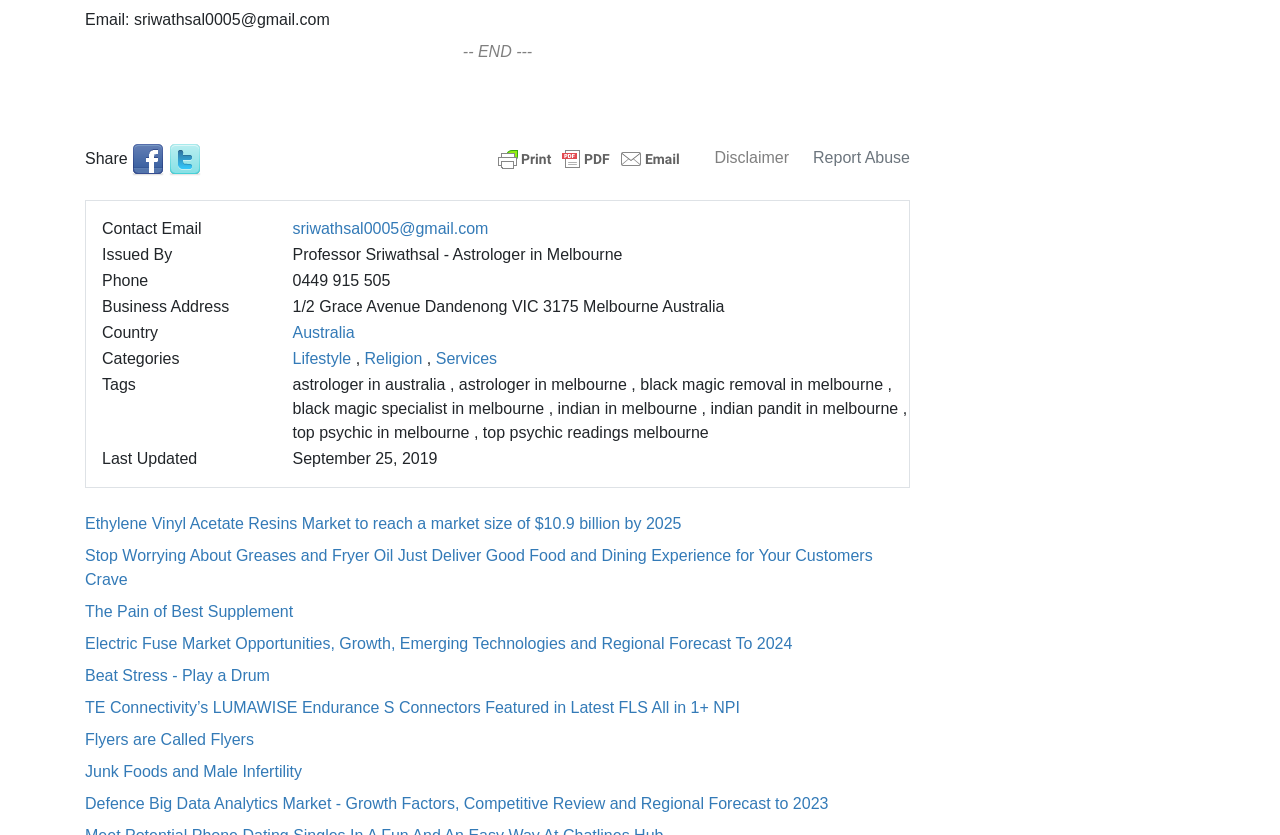For the given element description Flyers are Called Flyers, determine the bounding box coordinates of the UI element. The coordinates should follow the format (top-left x, top-left y, bottom-right x, bottom-right y) and be within the range of 0 to 1.

[0.066, 0.876, 0.198, 0.896]